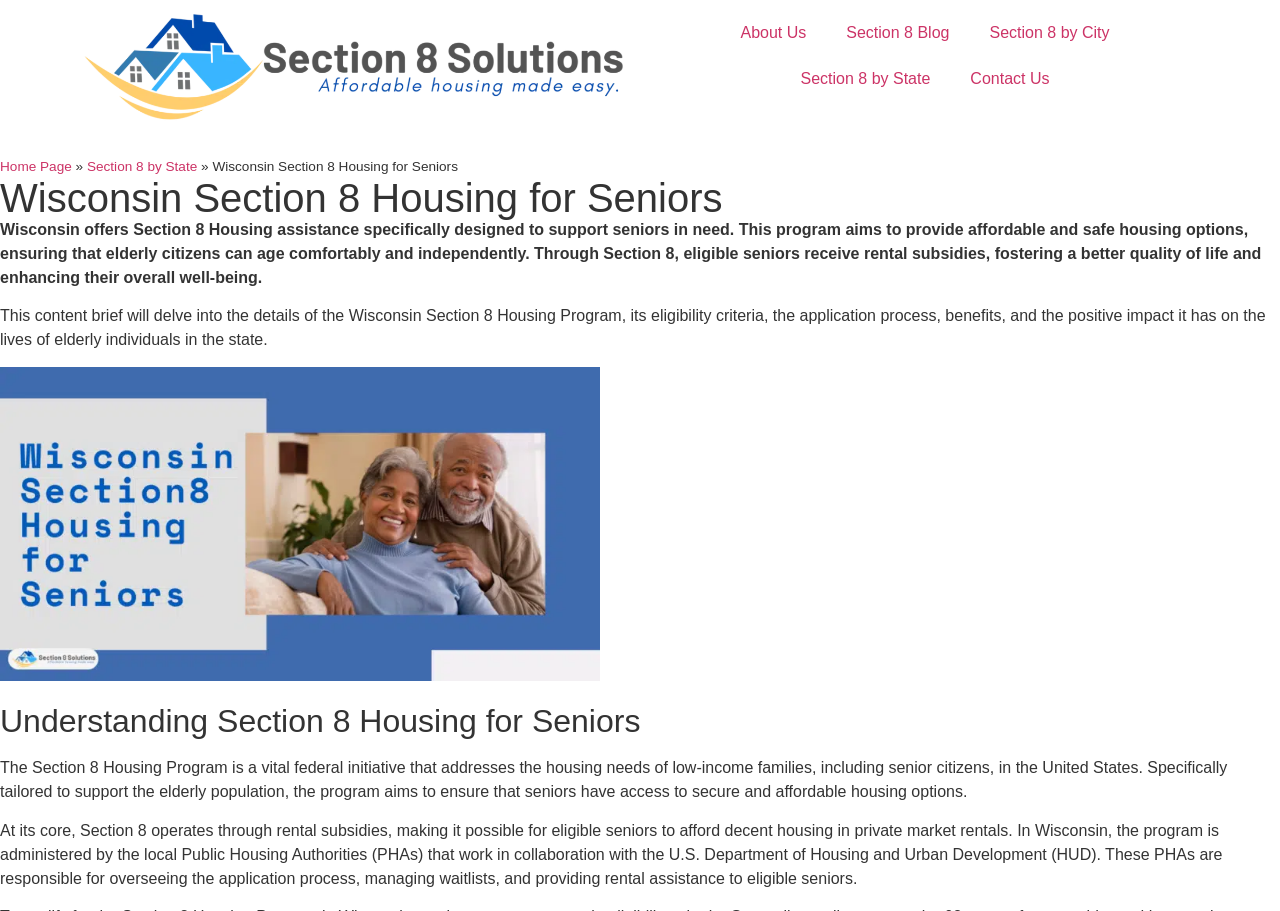Bounding box coordinates are specified in the format (top-left x, top-left y, bottom-right x, bottom-right y). All values are floating point numbers bounded between 0 and 1. Please provide the bounding box coordinate of the region this sentence describes: Contact Us

[0.742, 0.061, 0.836, 0.112]